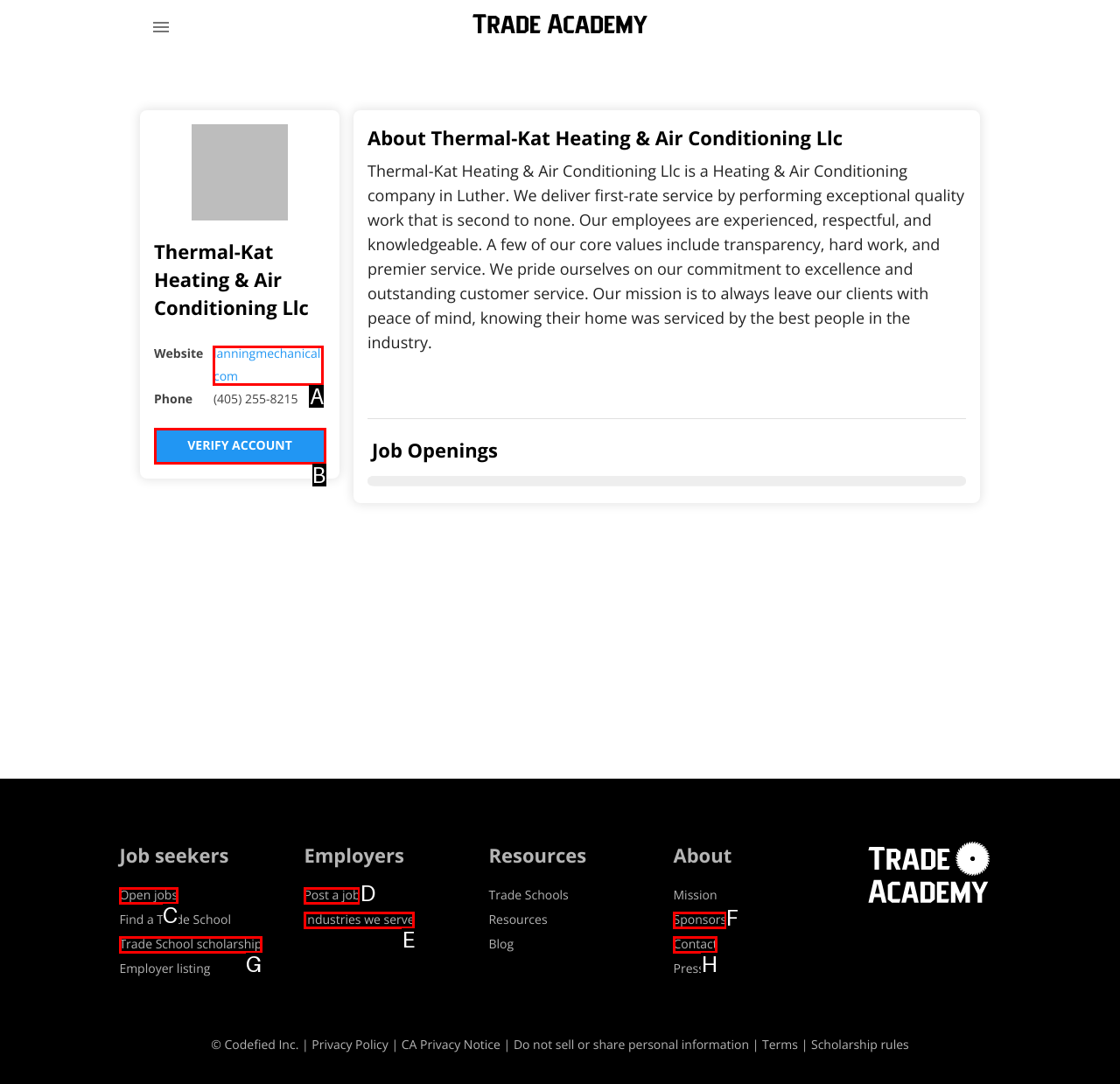Which HTML element should be clicked to perform the following task: Click the 'VERIFY ACCOUNT' button
Reply with the letter of the appropriate option.

B